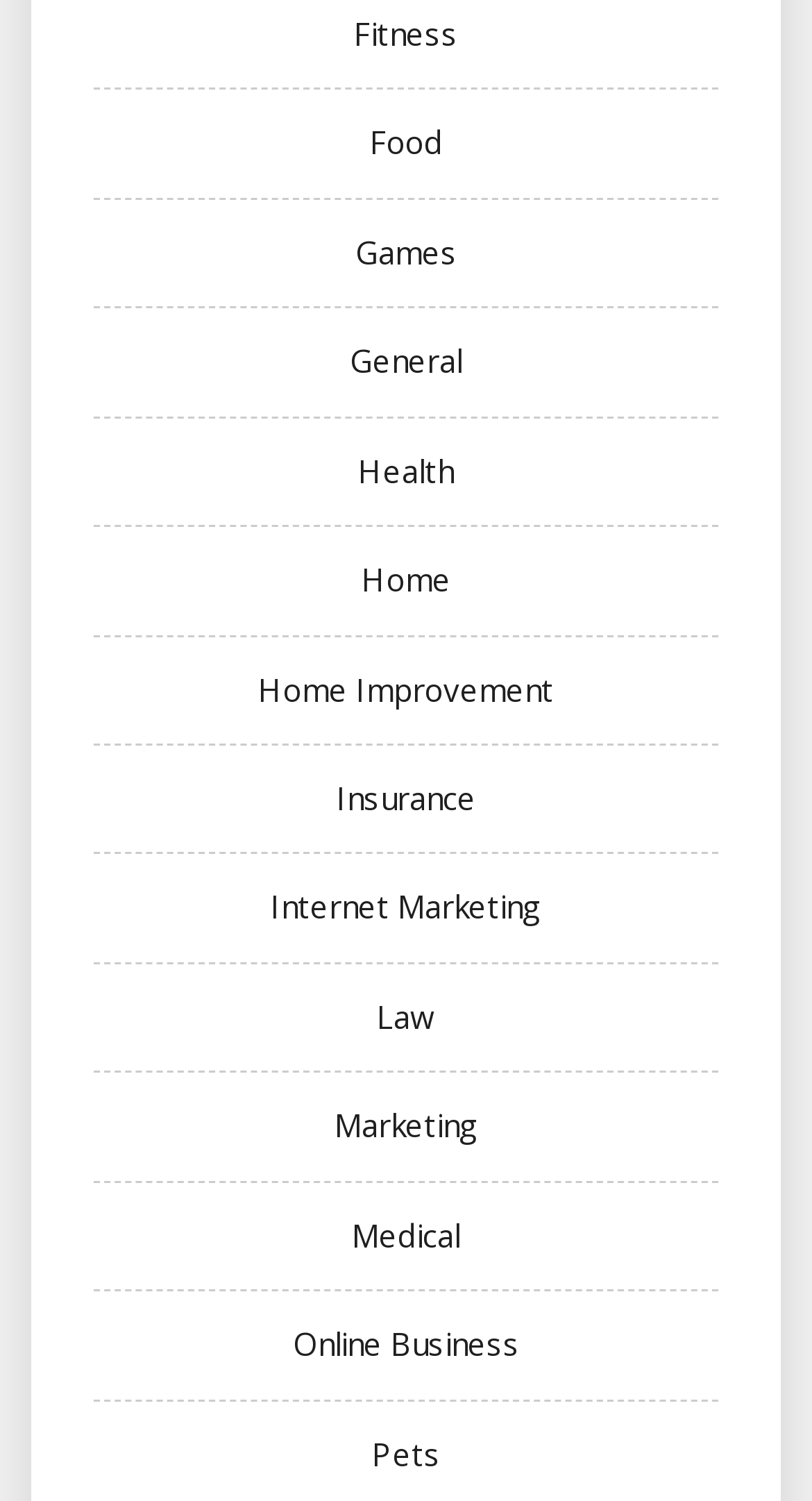Answer the following inquiry with a single word or phrase:
Is the category 'Games' located next to 'Food'?

Yes